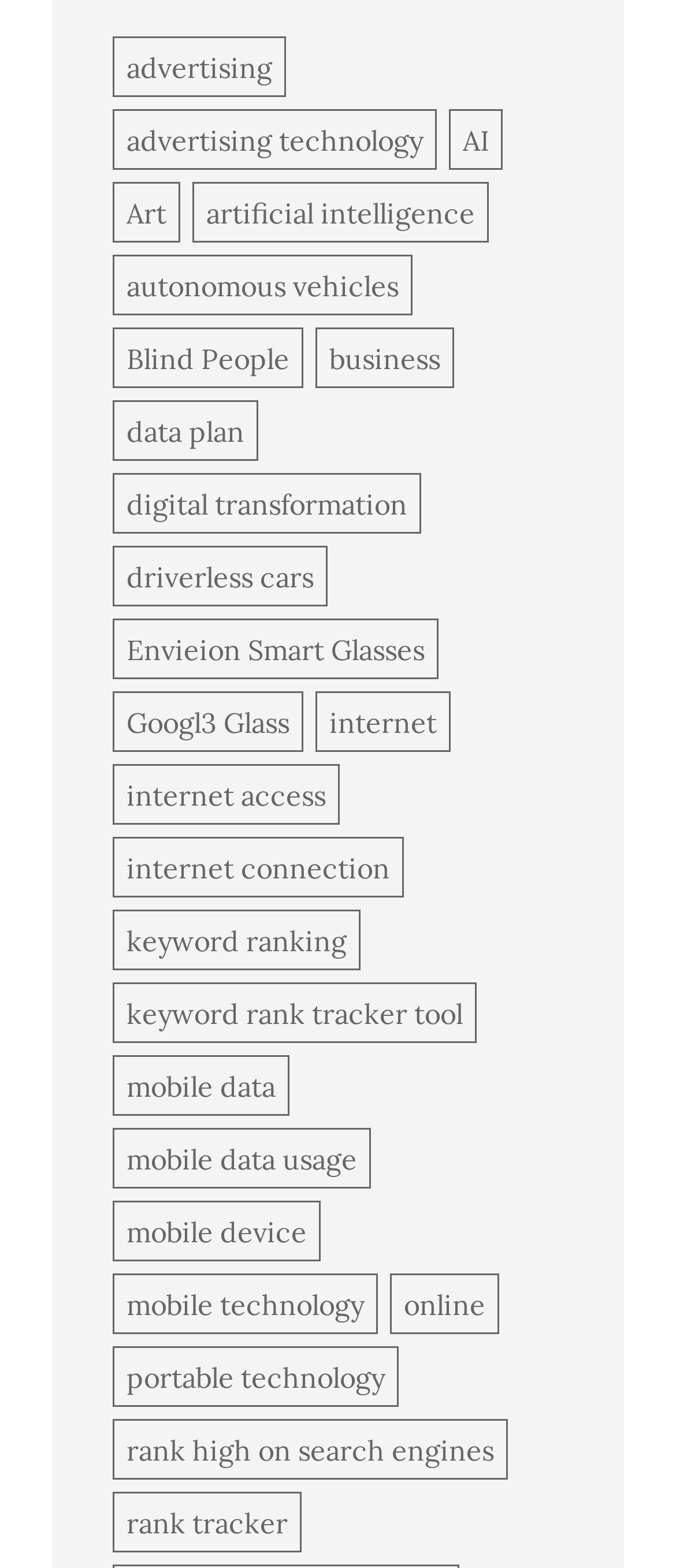Can you identify the bounding box coordinates of the clickable region needed to carry out this instruction: 'click on advertising'? The coordinates should be four float numbers within the range of 0 to 1, stated as [left, top, right, bottom].

[0.167, 0.024, 0.423, 0.062]